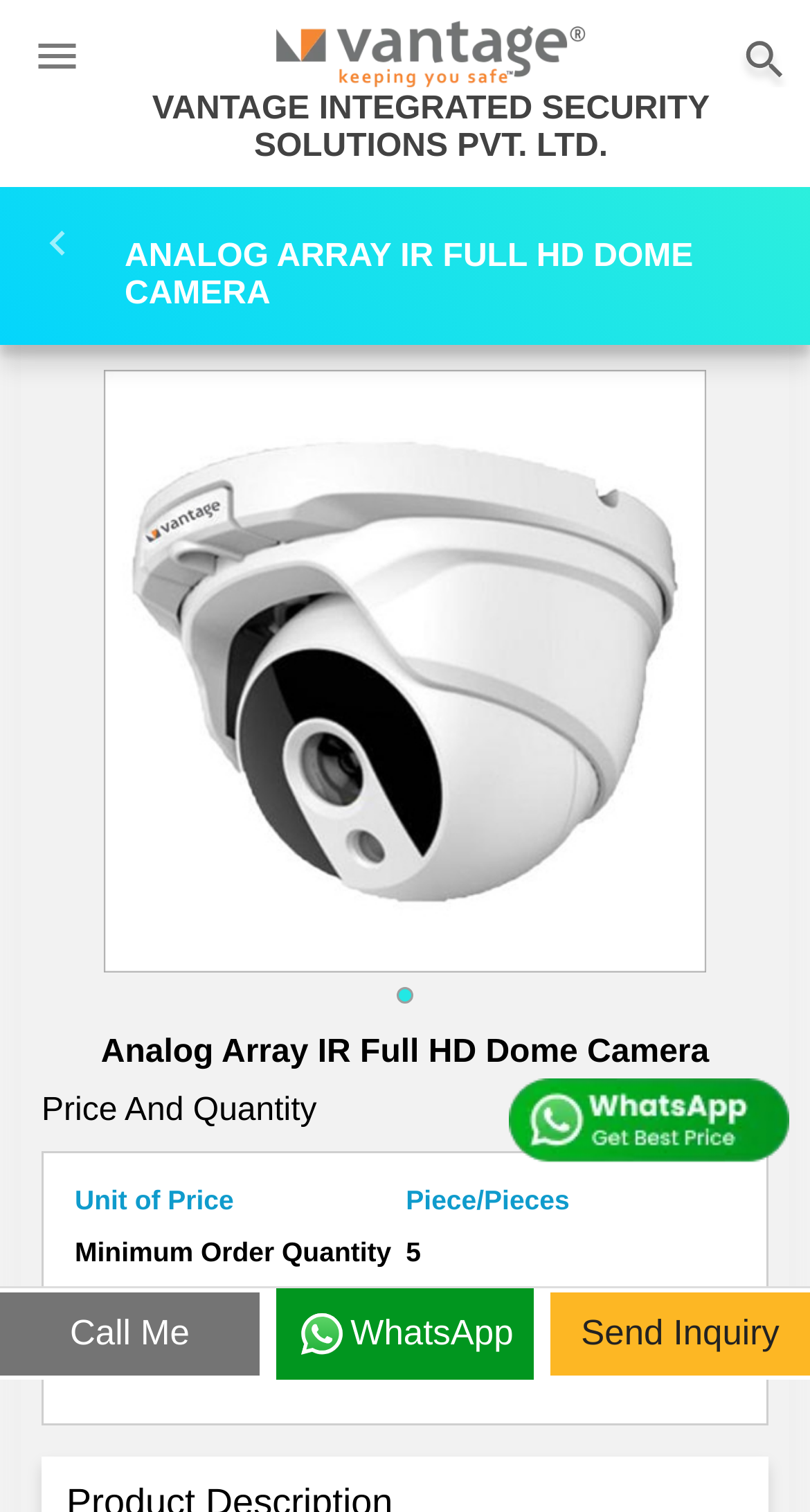Provide a short, one-word or phrase answer to the question below:
How can I contact the seller?

Call Me, WhatsApp, Send Inquiry